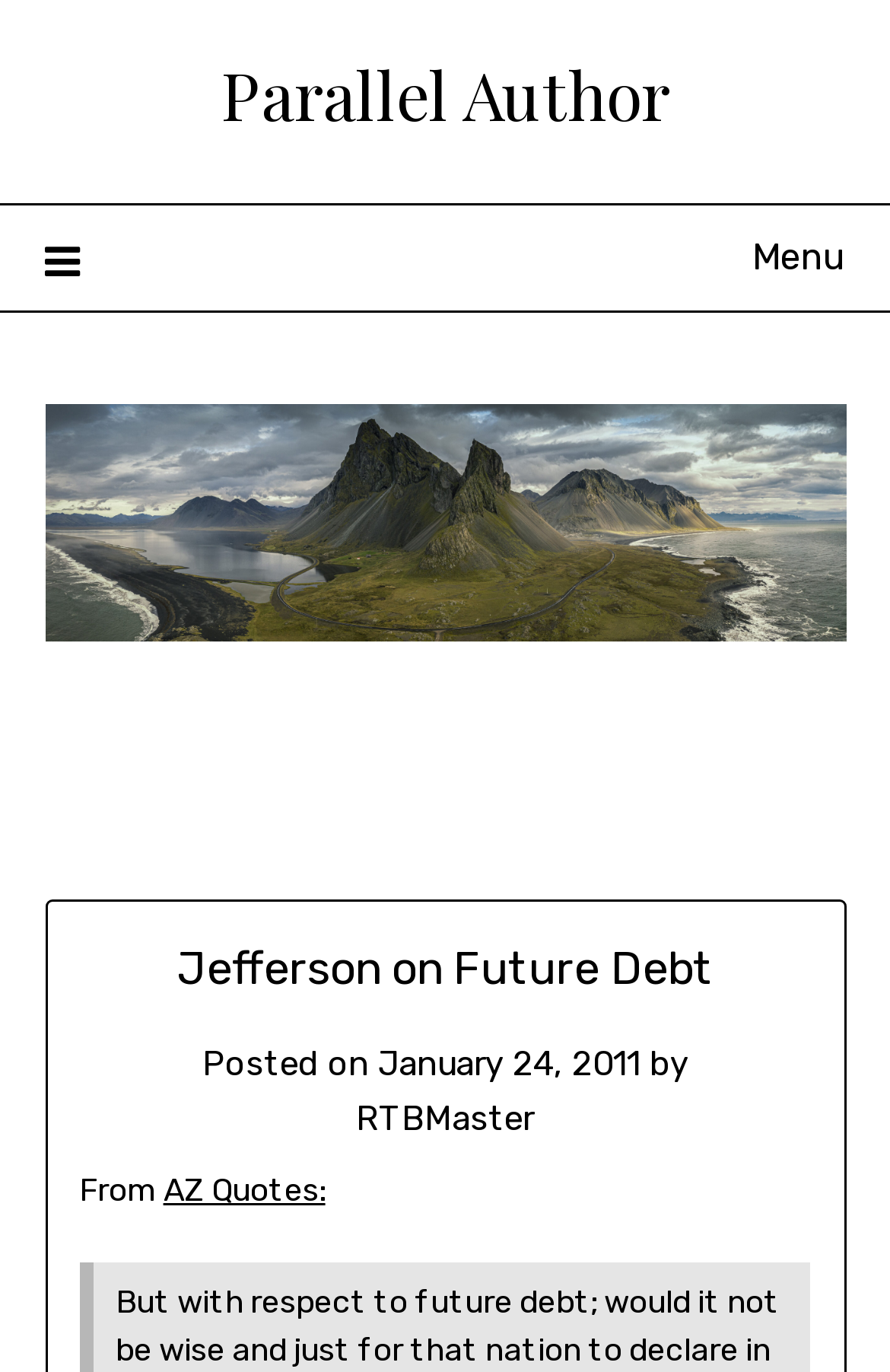Provide the bounding box coordinates of the UI element this sentence describes: "January 24, 2011July 29, 2022".

[0.424, 0.76, 0.719, 0.79]